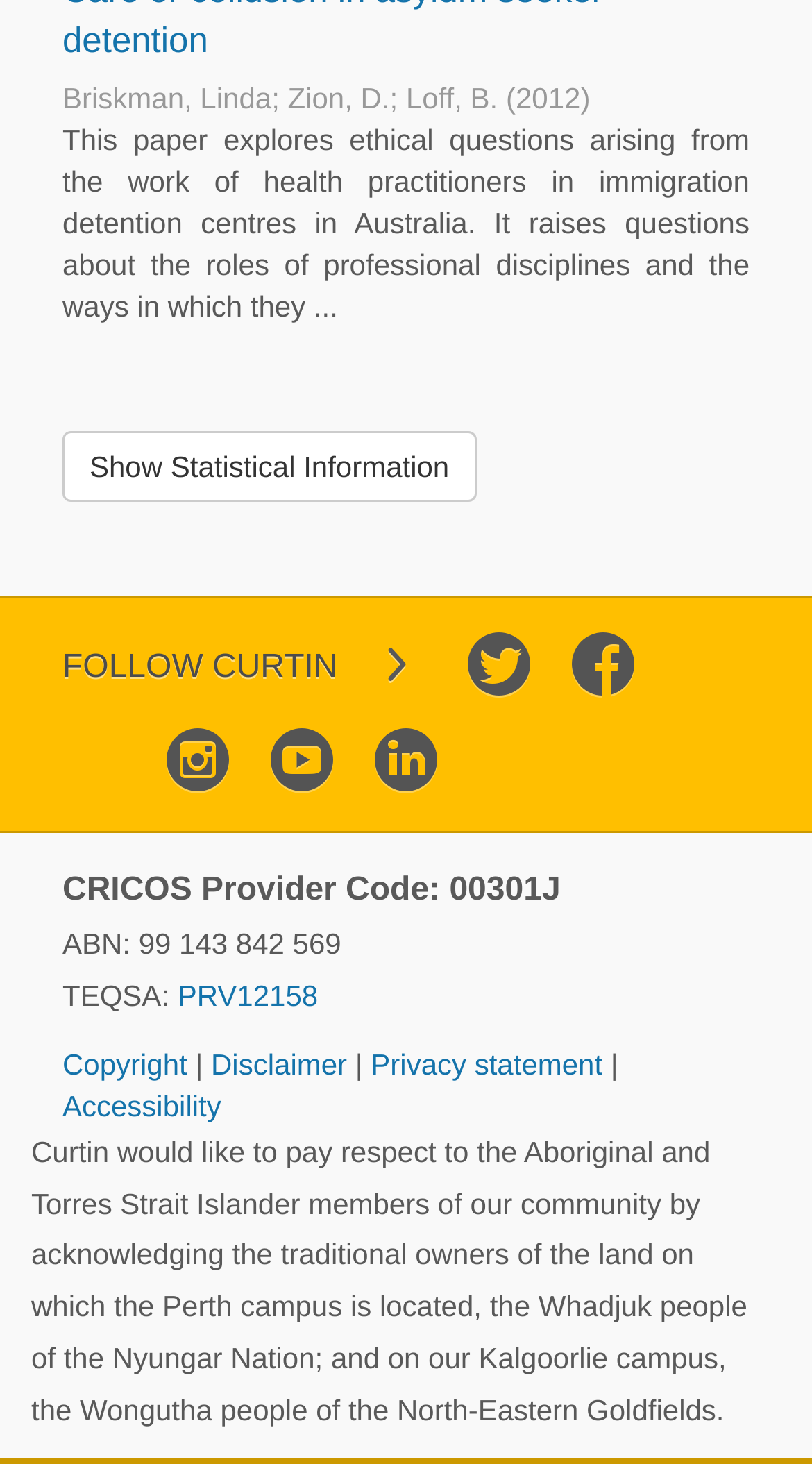Identify the bounding box coordinates of the section to be clicked to complete the task described by the following instruction: "Access Accessibility". The coordinates should be four float numbers between 0 and 1, formatted as [left, top, right, bottom].

[0.077, 0.744, 0.272, 0.766]